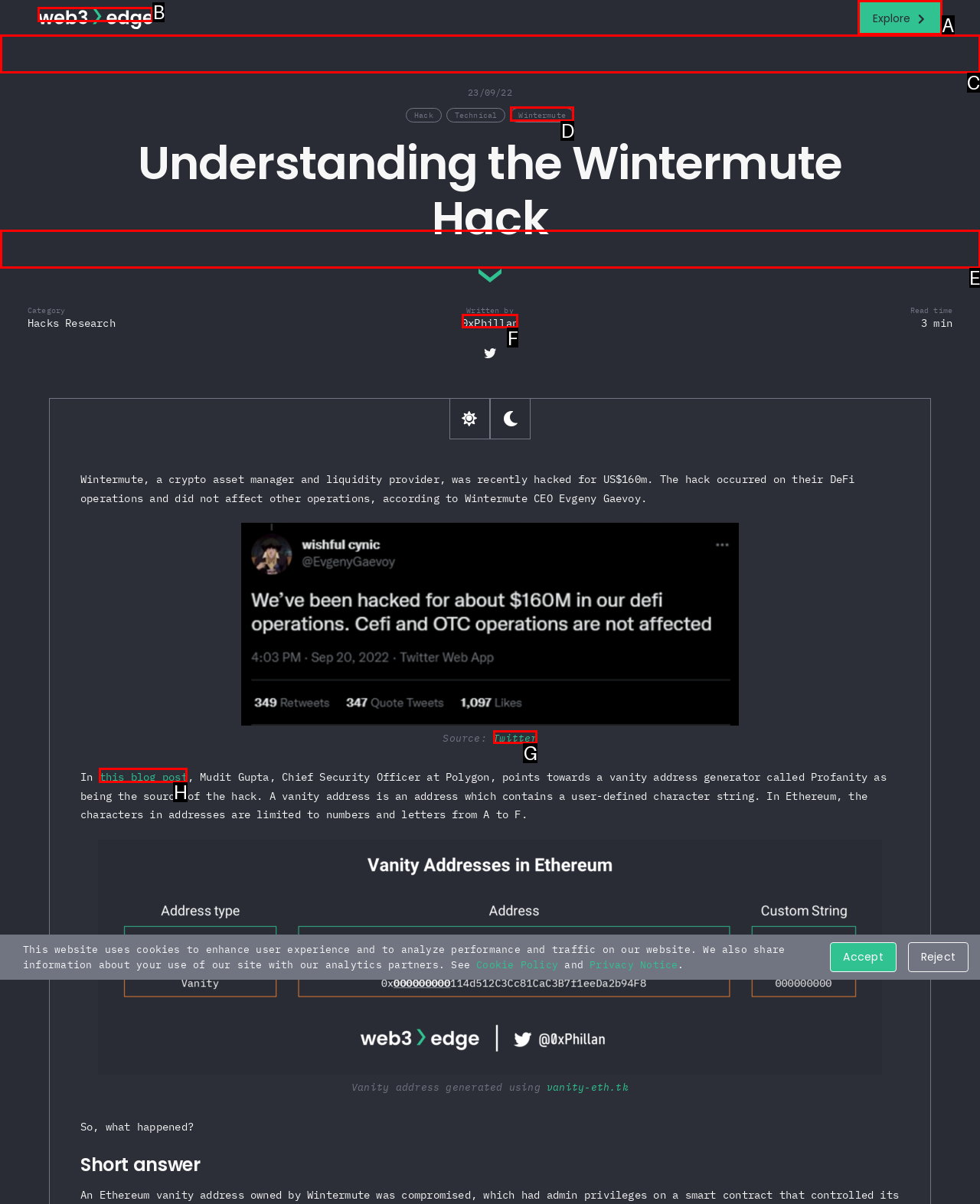Select the letter of the element you need to click to complete this task: Click the Web3edge Logo
Answer using the letter from the specified choices.

B